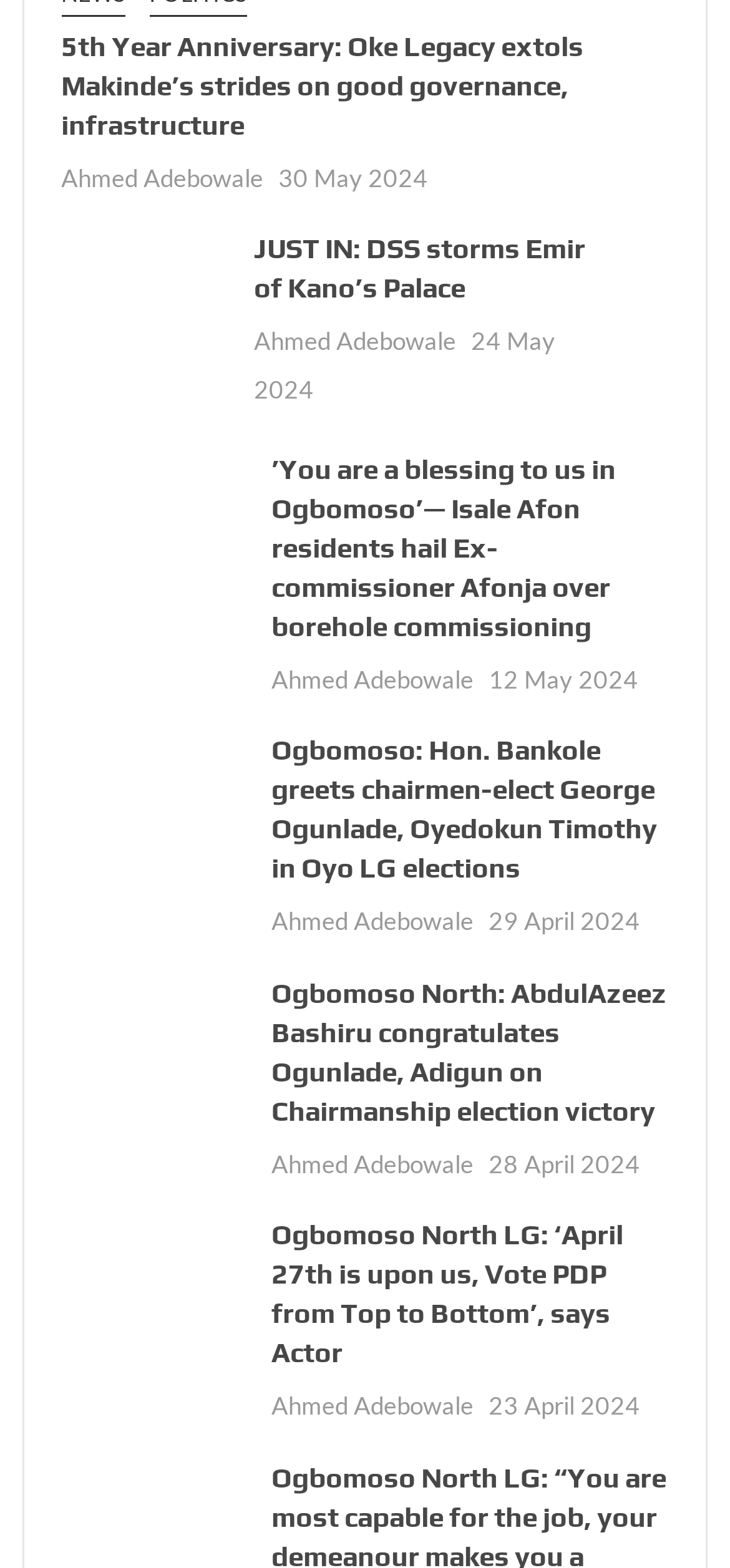Provide a one-word or brief phrase answer to the question:
What is the topic of the fifth news article?

Ogbomoso North LG election